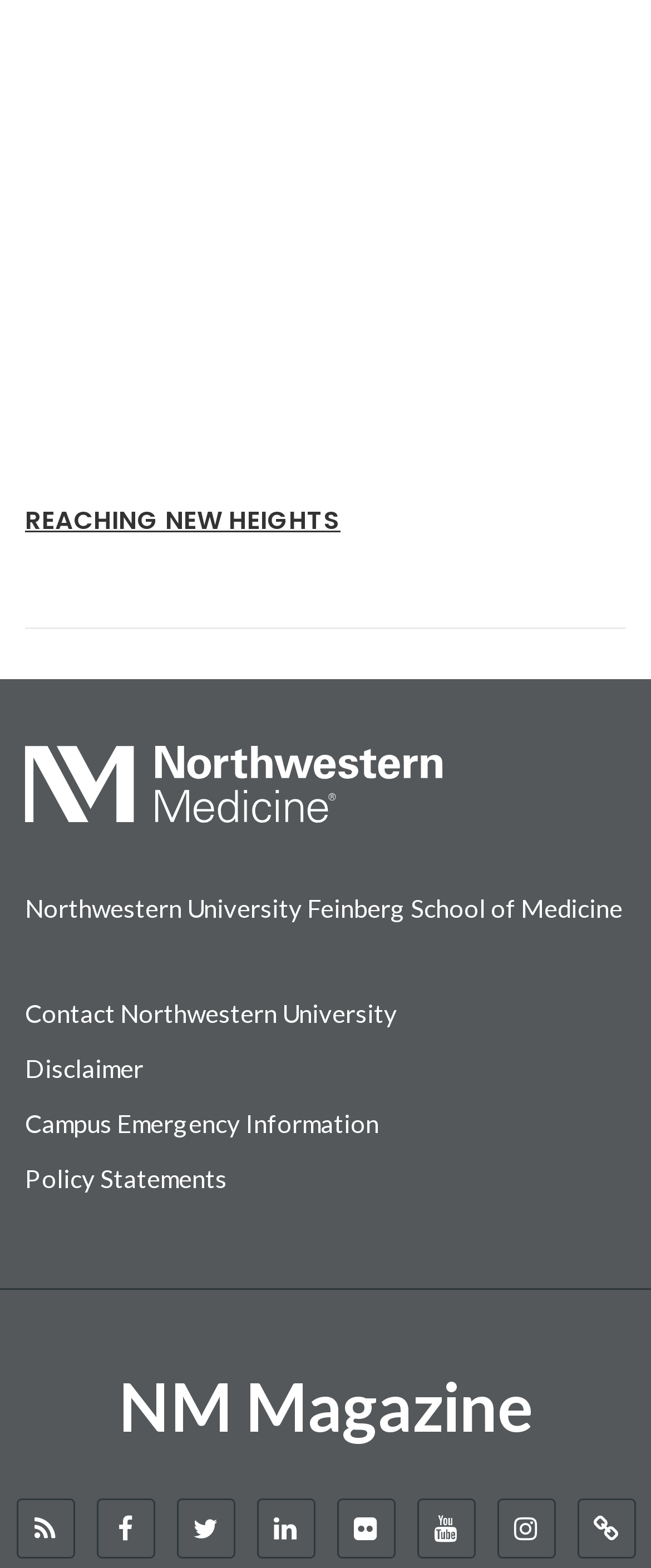Locate and provide the bounding box coordinates for the HTML element that matches this description: "Policy Statements".

[0.038, 0.741, 0.349, 0.761]